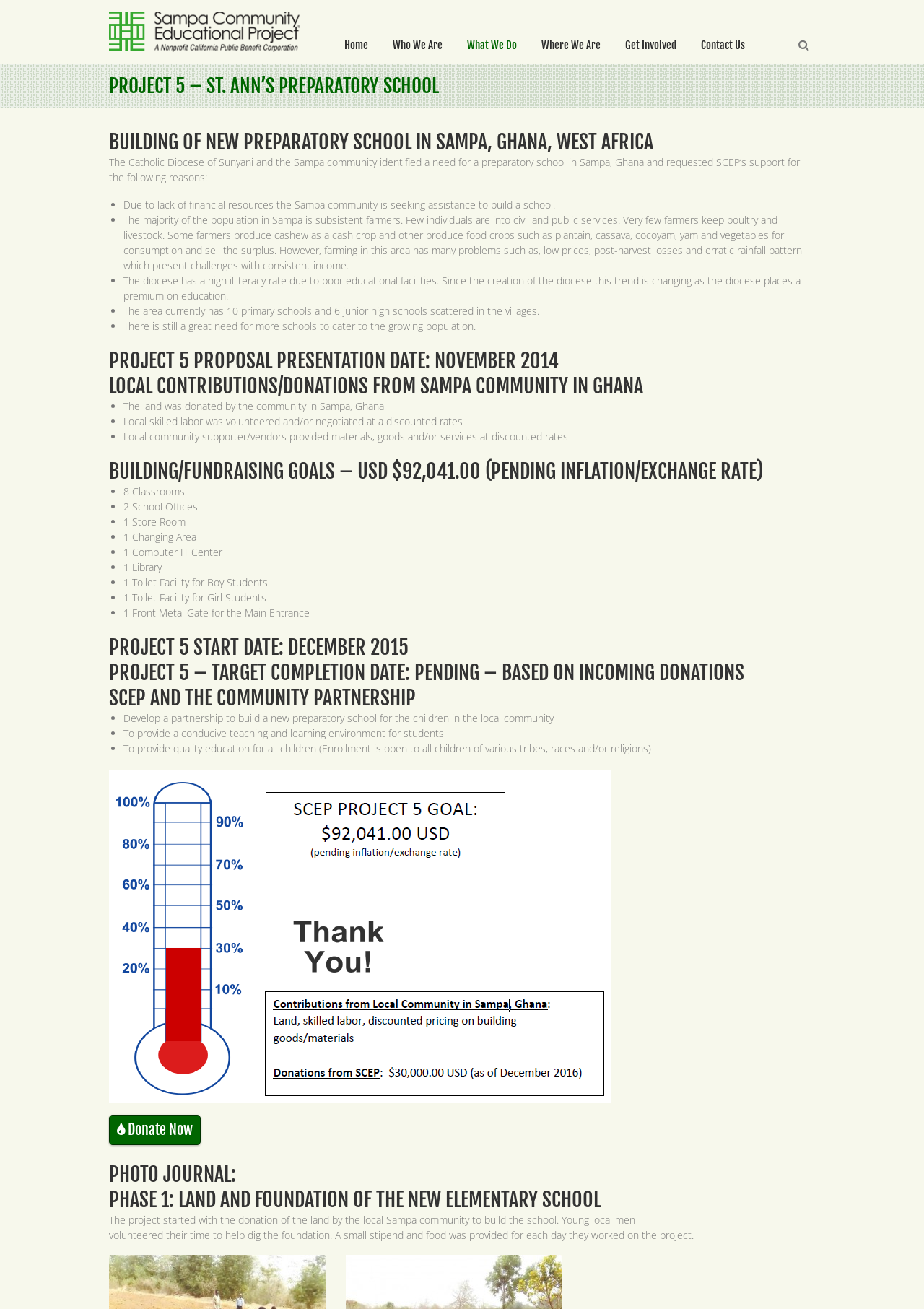What is the purpose of the partnership between SCEP and the community?
Please provide a comprehensive answer based on the information in the image.

The webpage explains that the partnership between SCEP and the community is to develop a partnership to build a new preparatory school for the children in the local community, providing a conducive teaching and learning environment, and quality education for all children.